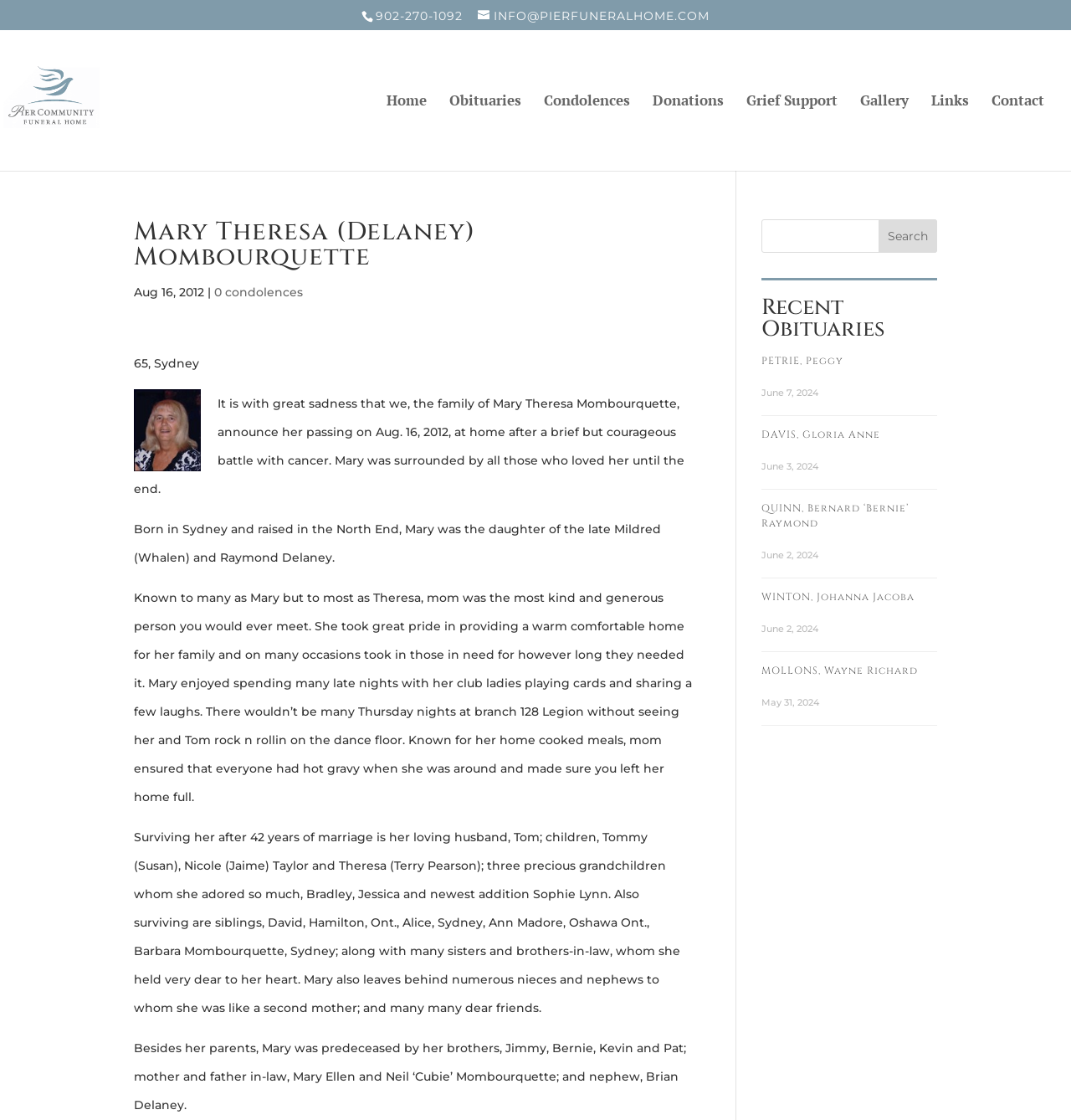Identify and provide the main heading of the webpage.

Mary Theresa (Delaney) Mombourquette